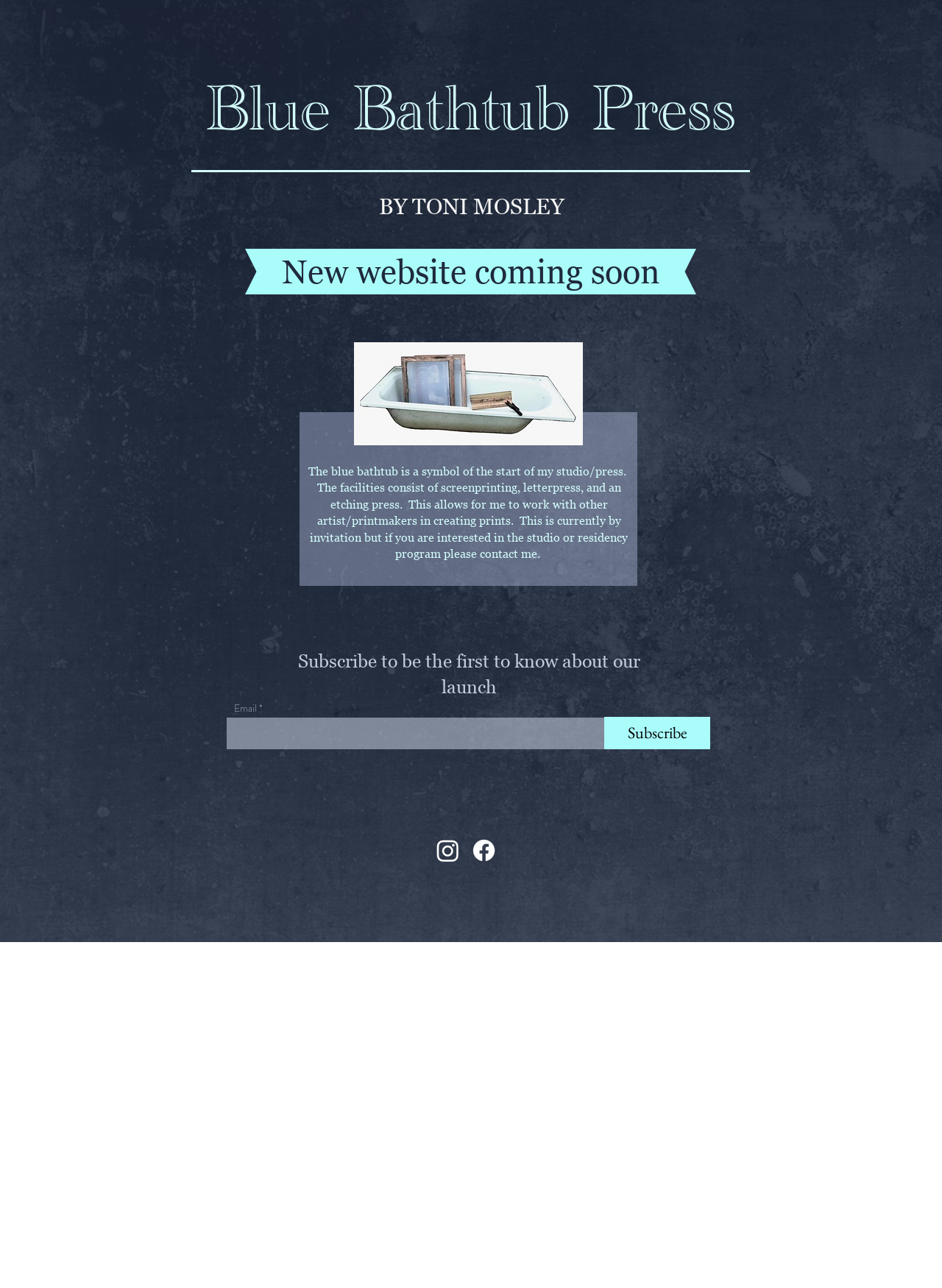Use a single word or phrase to respond to the question:
What is the purpose of the facilities?

Creating prints